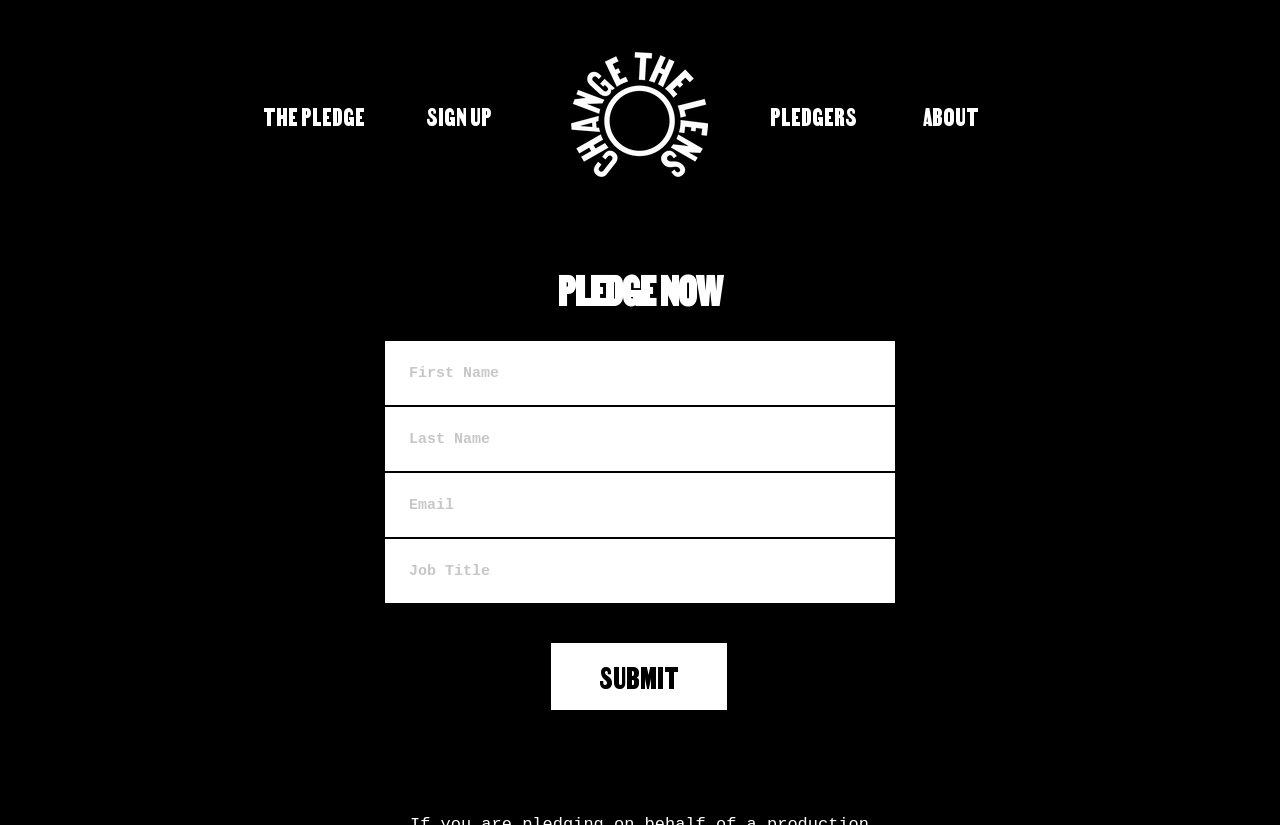Provide an in-depth description of the elements and layout of the webpage.

The webpage is divided into several sections. At the top, there are four headings: "THE PLEDGE", "SIGN UP", "PLEDGERS", and "ABOUT", which are evenly spaced and aligned horizontally. Below these headings, there is a logo image, "CTL.Logo.RGB.White.png", positioned slightly above the middle of the page.

In the middle of the page, there is a prominent call-to-action section with a heading "PLEDGE NOW" and a form with four textboxes: "First Name", "Last Name", "Email", and "Job Title". The textboxes are stacked vertically, with the "Email" and "Job Title" fields marked as required. Below the form, there is a "SUBMIT" button.

The overall layout of the page is organized, with clear headings and a prominent call-to-action section. The elements are well-spaced and easy to navigate.